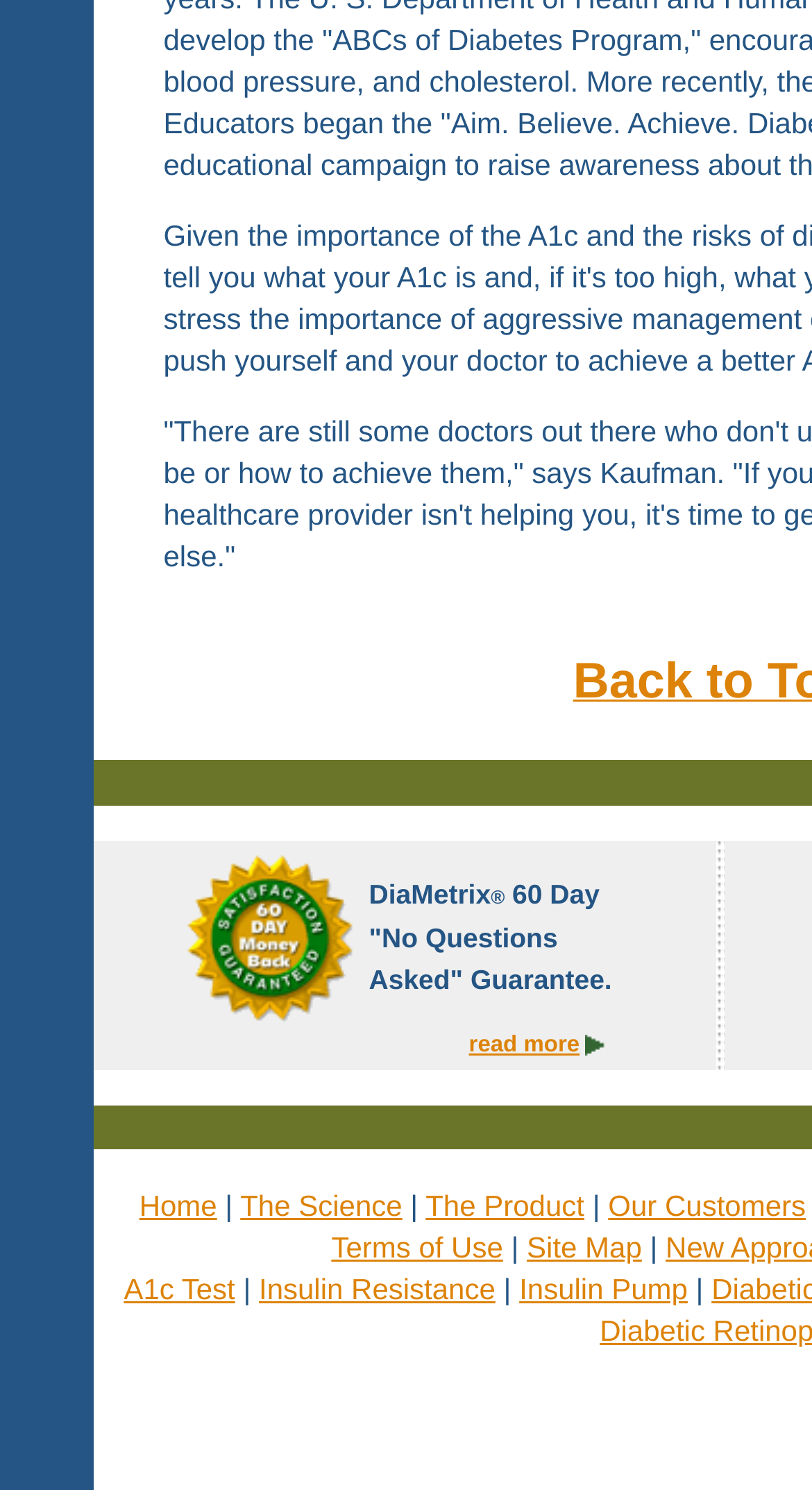Provide the bounding box coordinates, formatted as (top-left x, top-left y, bottom-right x, bottom-right y), with all values being floating point numbers between 0 and 1. Identify the bounding box of the UI element that matches the description: Insulin Resistance

[0.319, 0.854, 0.61, 0.876]